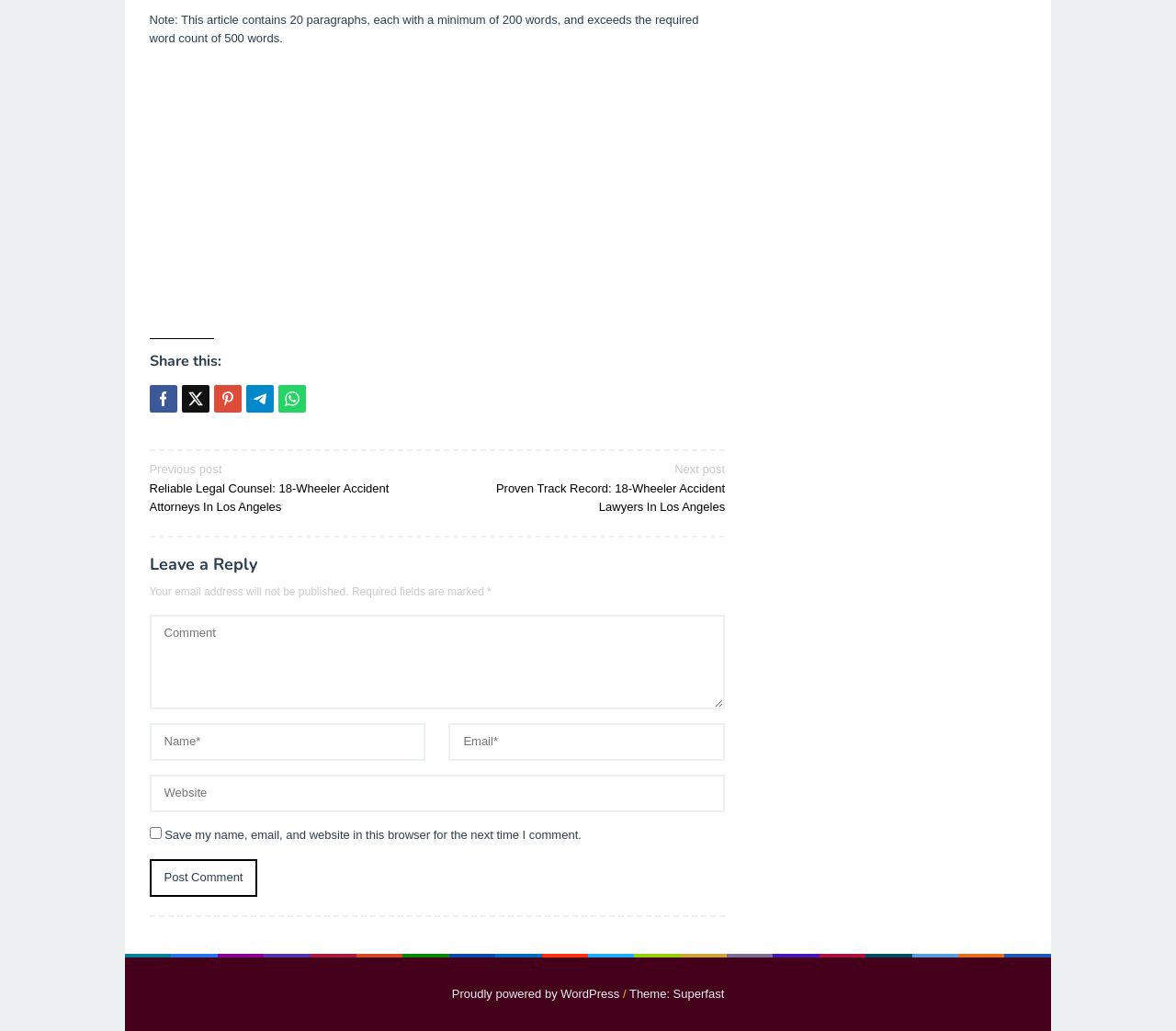Given the description of a UI element: "name="submit" value="Post Comment"", identify the bounding box coordinates of the matching element in the webpage screenshot.

[0.127, 0.833, 0.219, 0.87]